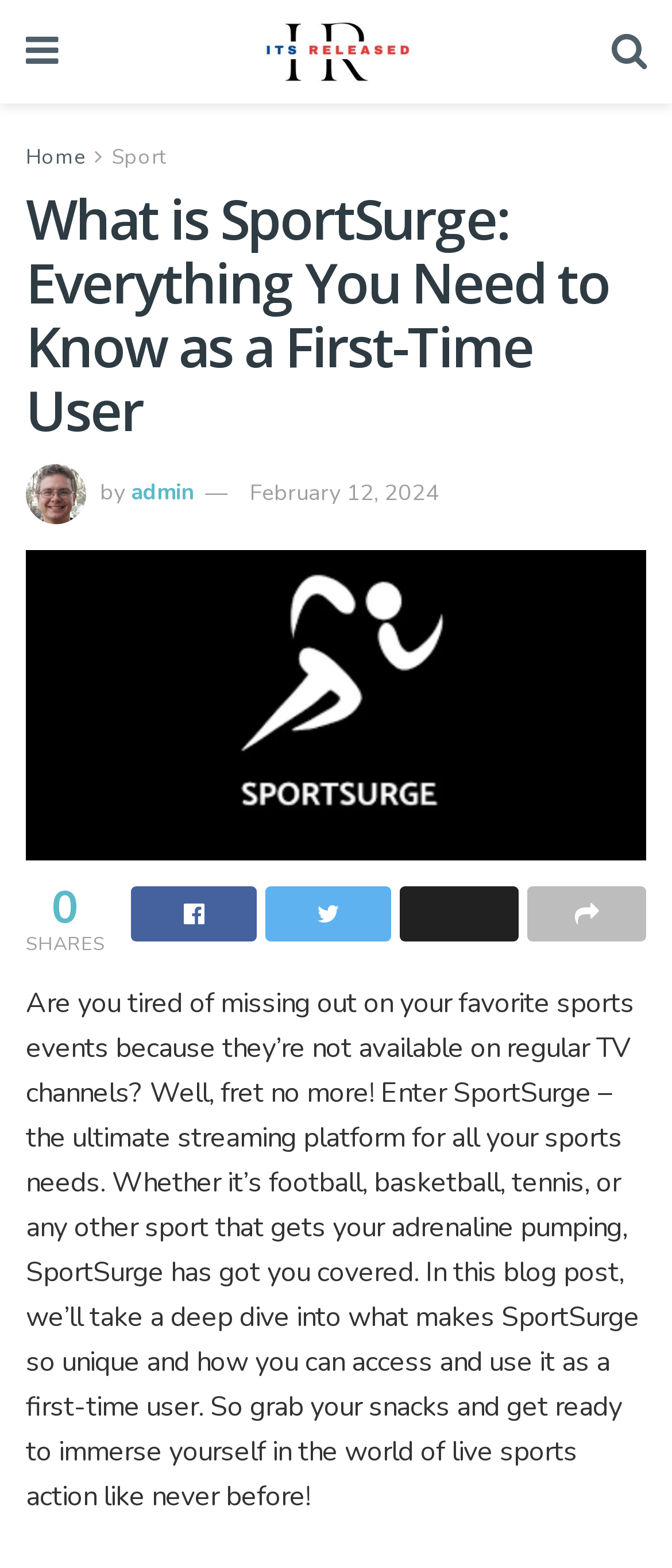Find the bounding box coordinates for the HTML element specified by: "Sport".

[0.167, 0.091, 0.246, 0.109]